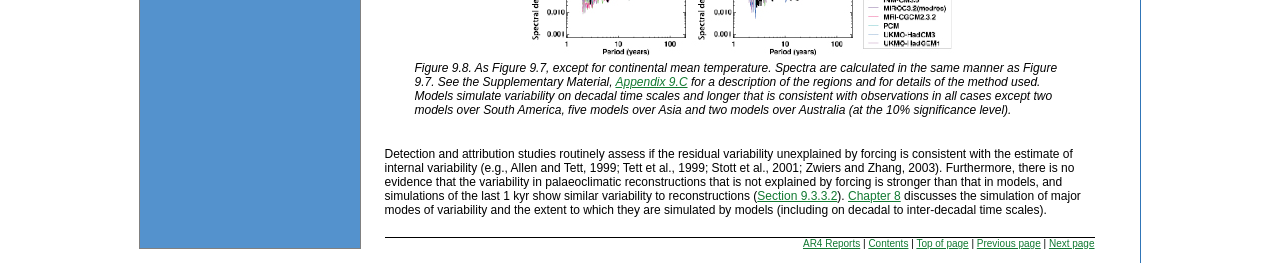Please locate the UI element described by "Contents" and provide its bounding box coordinates.

[0.678, 0.865, 0.71, 0.905]